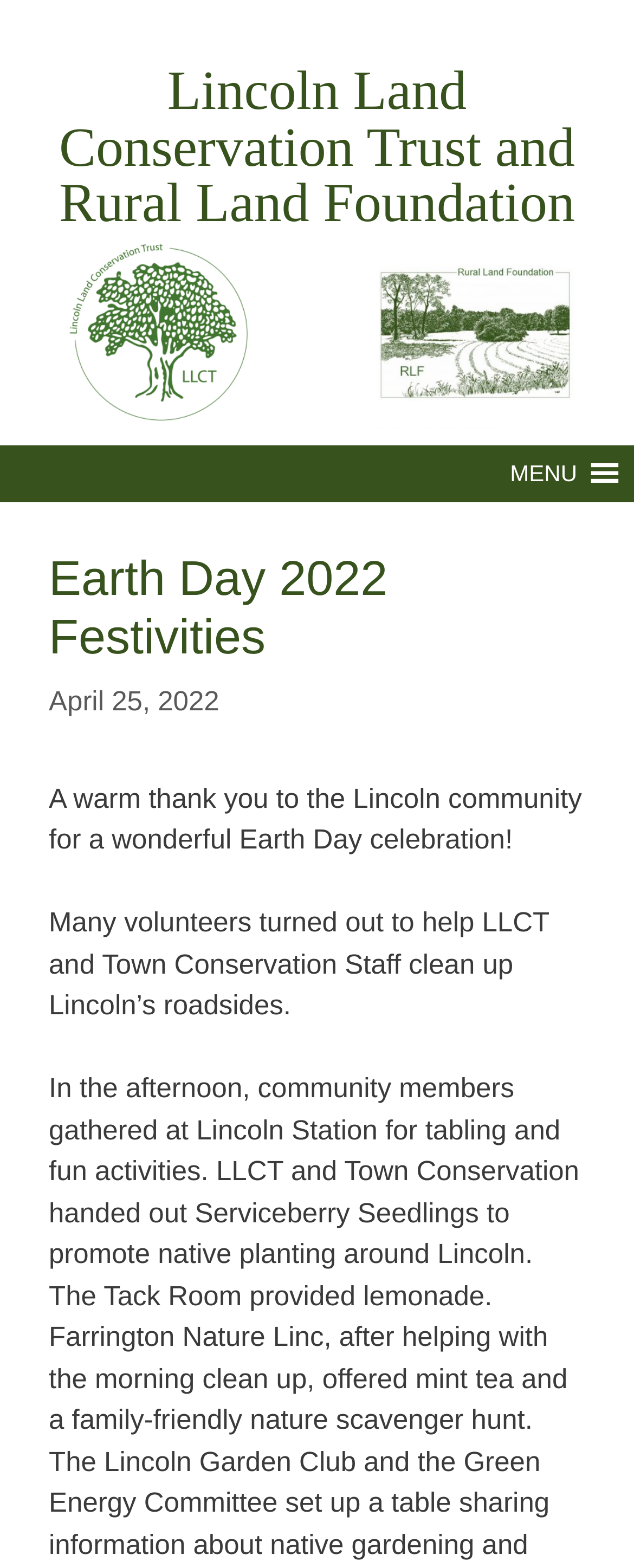Articulate a detailed summary of the webpage's content and design.

The webpage is about the Earth Day 2022 festivities organized by the Lincoln Land Conservation Trust and Rural Land Foundation. At the top of the page, there is a banner with the site's name and two links on either side, each accompanied by an image. Below the banner, there is a primary navigation menu with a "MENU" button on the right side.

The main content of the page is divided into sections. The first section has a heading "Earth Day 2022 Festivities" and a timestamp "April 25, 2022" below it. Following this, there are two paragraphs of text. The first paragraph expresses gratitude to the Lincoln community for a wonderful Earth Day celebration, and the second paragraph describes the event, mentioning the volunteers who helped clean up Lincoln's roadsides.

There are no images in the main content section, but there are two images on the top banner, one on the left and one on the right. The overall layout is organized, with clear headings and concise text.